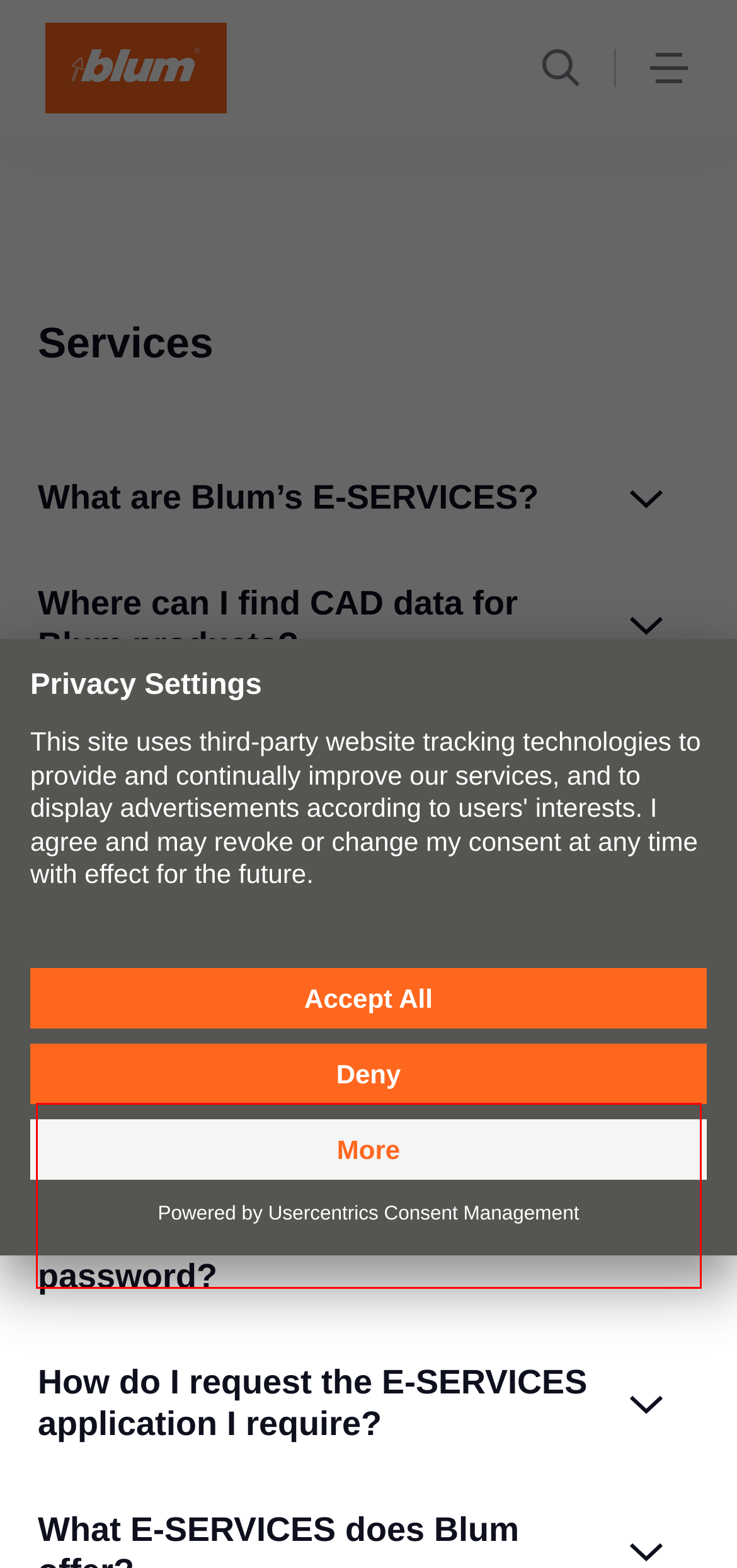From the provided screenshot, extract the text content that is enclosed within the red bounding box.

Blum provides the AutoCAD and SolidWorks interface via the DYNALOG update section. All other interfaces are provided directly by software providers.